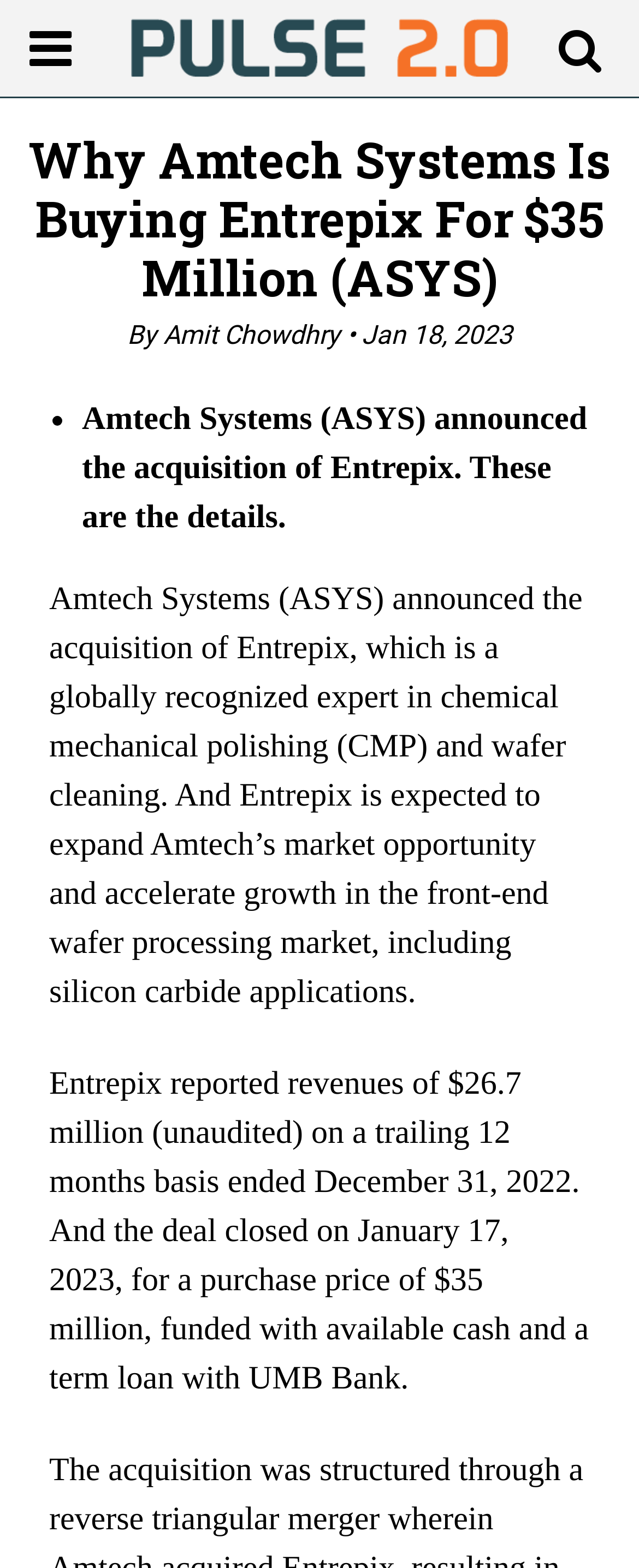Explain the webpage's layout and main content in detail.

The webpage is about Amtech Systems' acquisition of Entrepix, with a focus on the details of the deal. At the top left, there is a button with an icon. To the right of the button, there is a heading that displays the title of the article, "Why Amtech Systems Is Buying Entrepix For $35 Million (ASYS)". Below the heading, there are two lines of text, one showing the author's name, "By Amit Chowdhry •", and the other showing the date, "Jan 18, 2023". 

On the top right, there is a link with a Pulse 2.0 icon, accompanied by an image of the same icon. Next to it, there is another link with a cryptic symbol '\ue801'. 

The main content of the article starts below the heading, with a bullet point marked by a '•' symbol. The first paragraph explains that Amtech Systems has acquired Entrepix, a globally recognized expert in chemical mechanical polishing (CMP) and wafer cleaning, which is expected to expand Amtech's market opportunity and accelerate growth in the front-end wafer processing market, including silicon carbide applications. 

The second paragraph provides more details about the acquisition, including Entrepix's revenue and the purchase price of $35 million, funded with available cash and a term loan with UMB Bank.